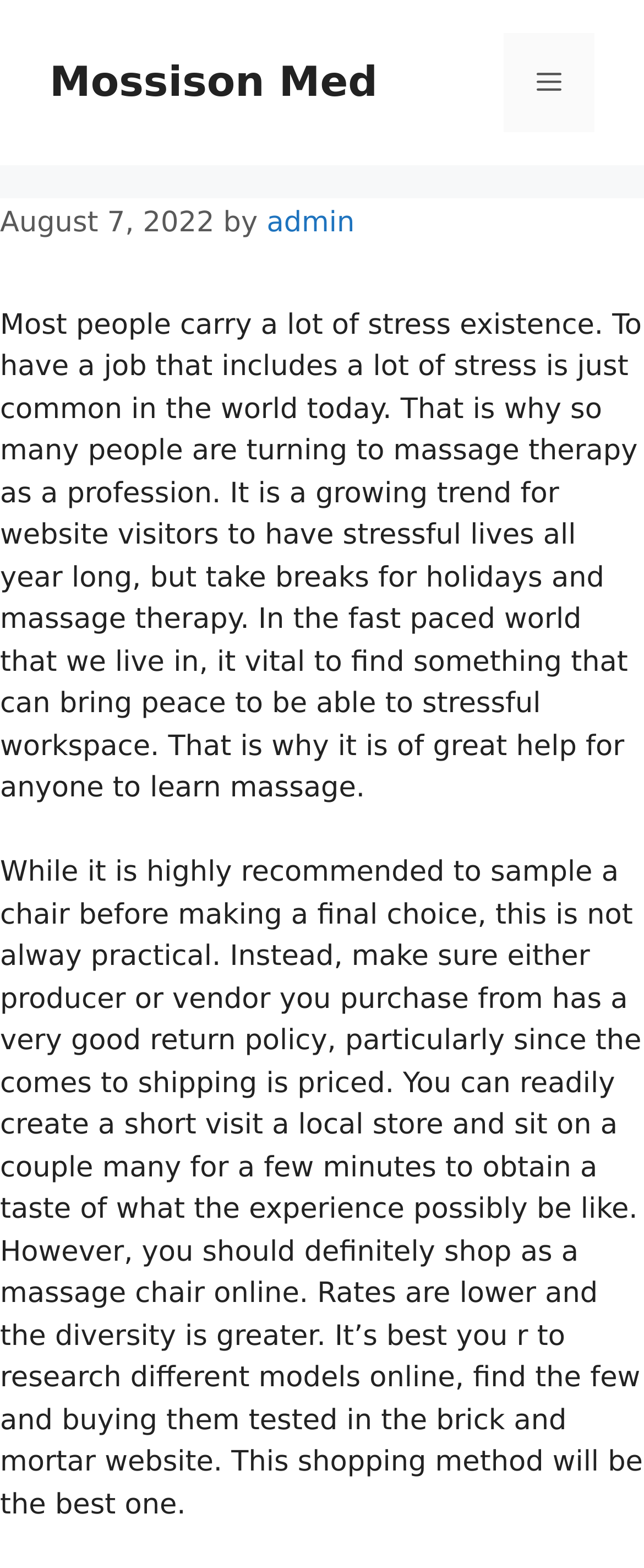What is the website about? Based on the image, give a response in one word or a short phrase.

Massage therapy